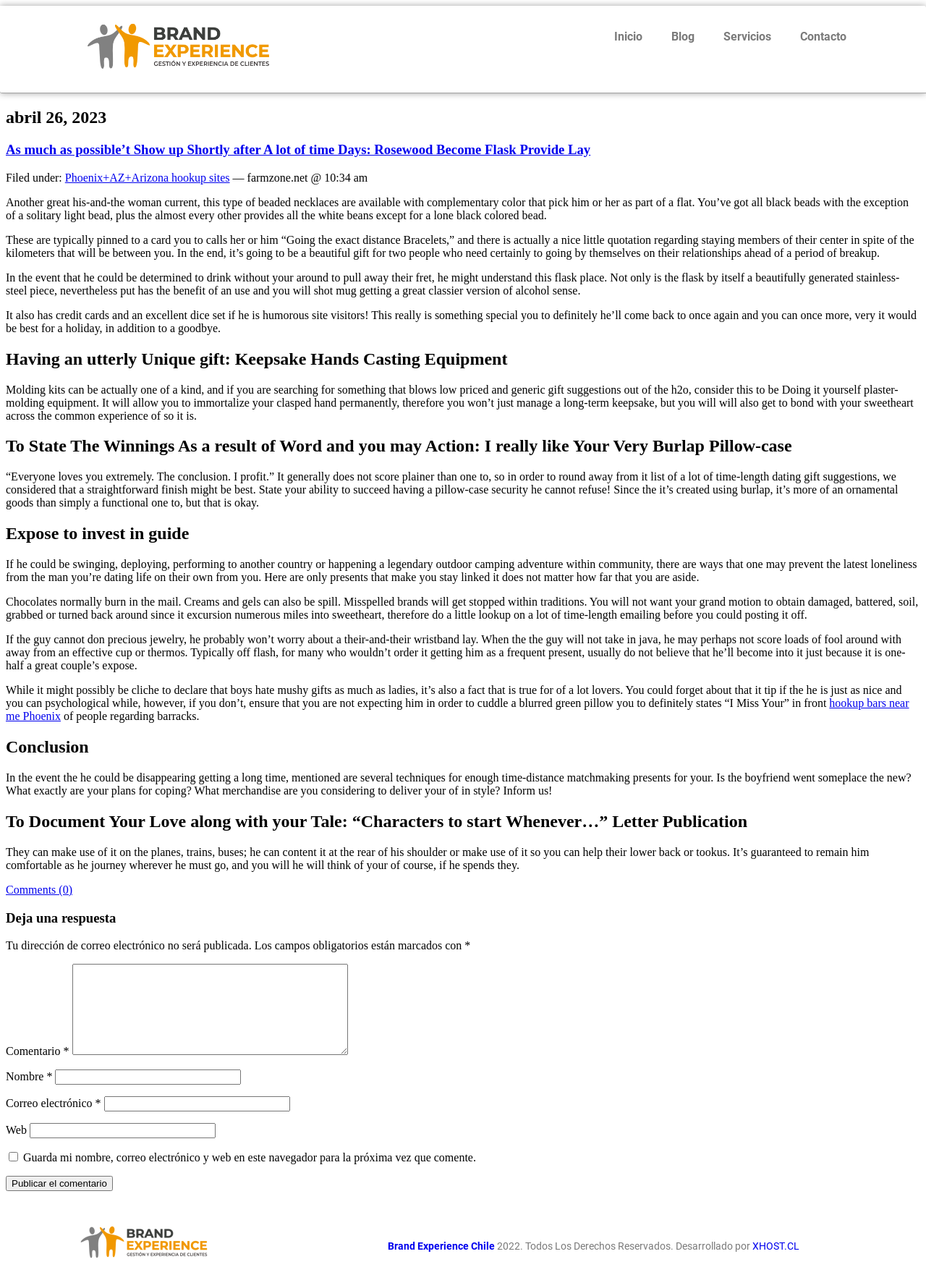Please analyze the image and give a detailed answer to the question:
What type of gift is mentioned in the section 'Having an utterly Unique gift'?

In the section 'Having an utterly Unique gift', the article mentions a specific type of gift, which is a DIY plaster-molding equipment that allows couples to immortalize their clasped hands. This gift is unique and can serve as a keepsake for the couple.